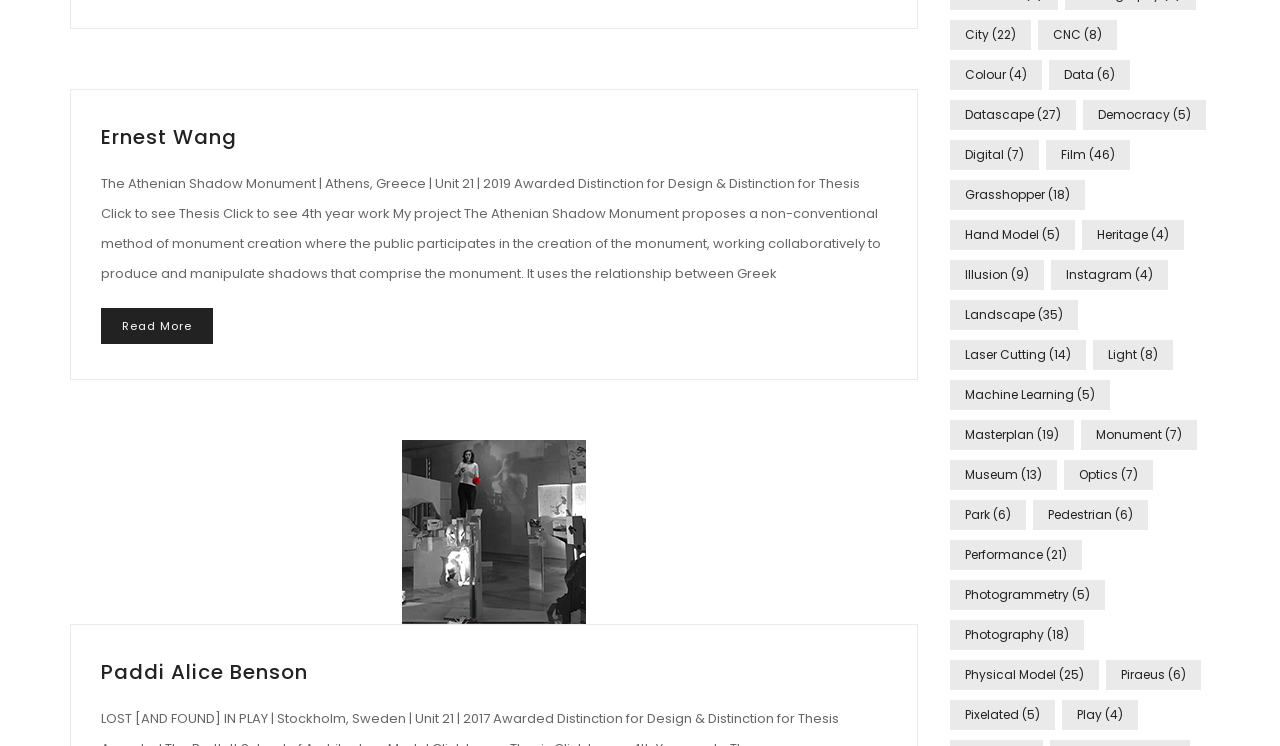From the screenshot, find the bounding box of the UI element matching this description: "Machine Learning (5)". Supply the bounding box coordinates in the form [left, top, right, bottom], each a float between 0 and 1.

[0.742, 0.51, 0.867, 0.55]